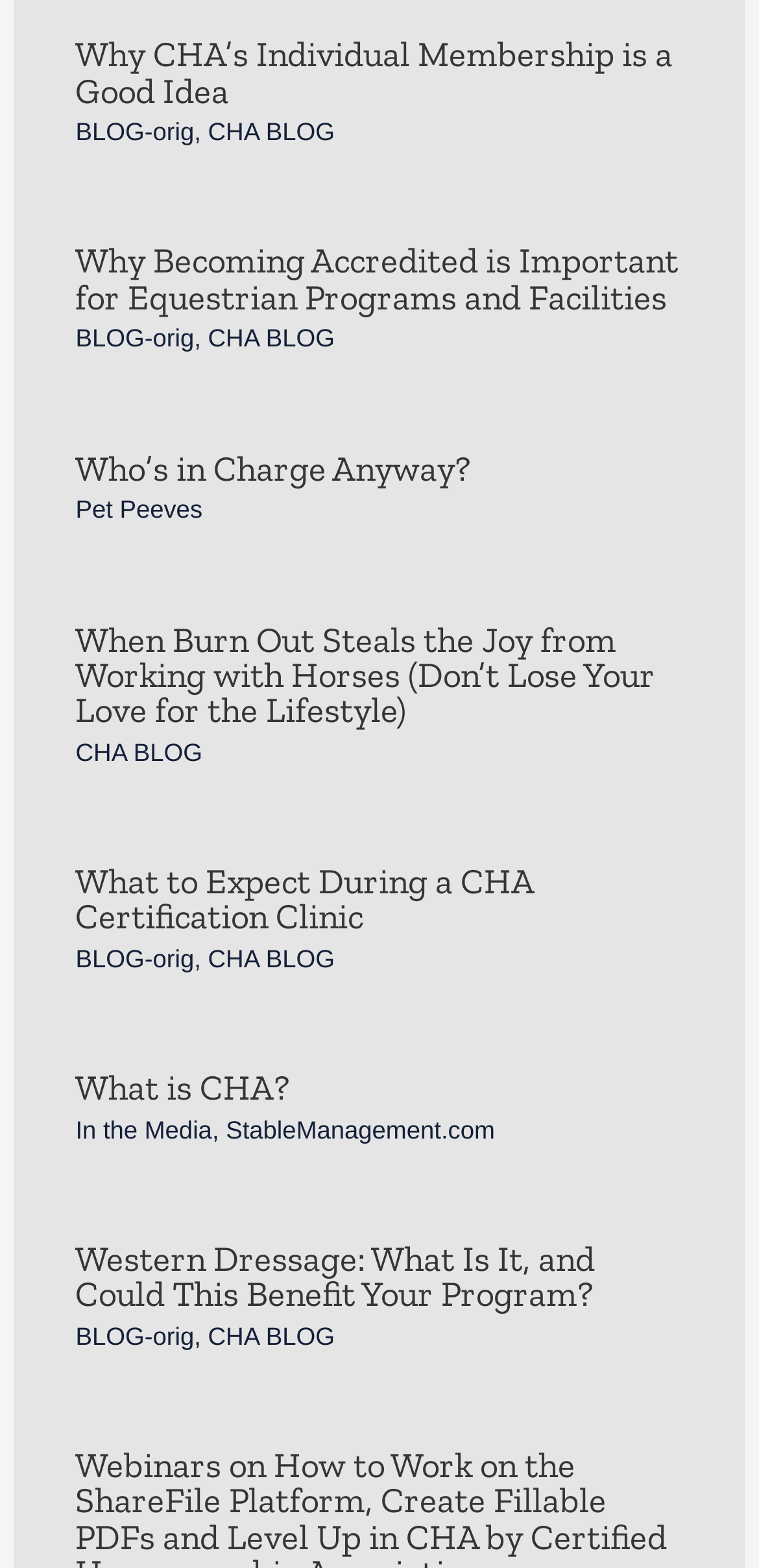Give a one-word or phrase response to the following question: What is the title of the first article?

Why CHA’s Individual Membership is a Good Idea